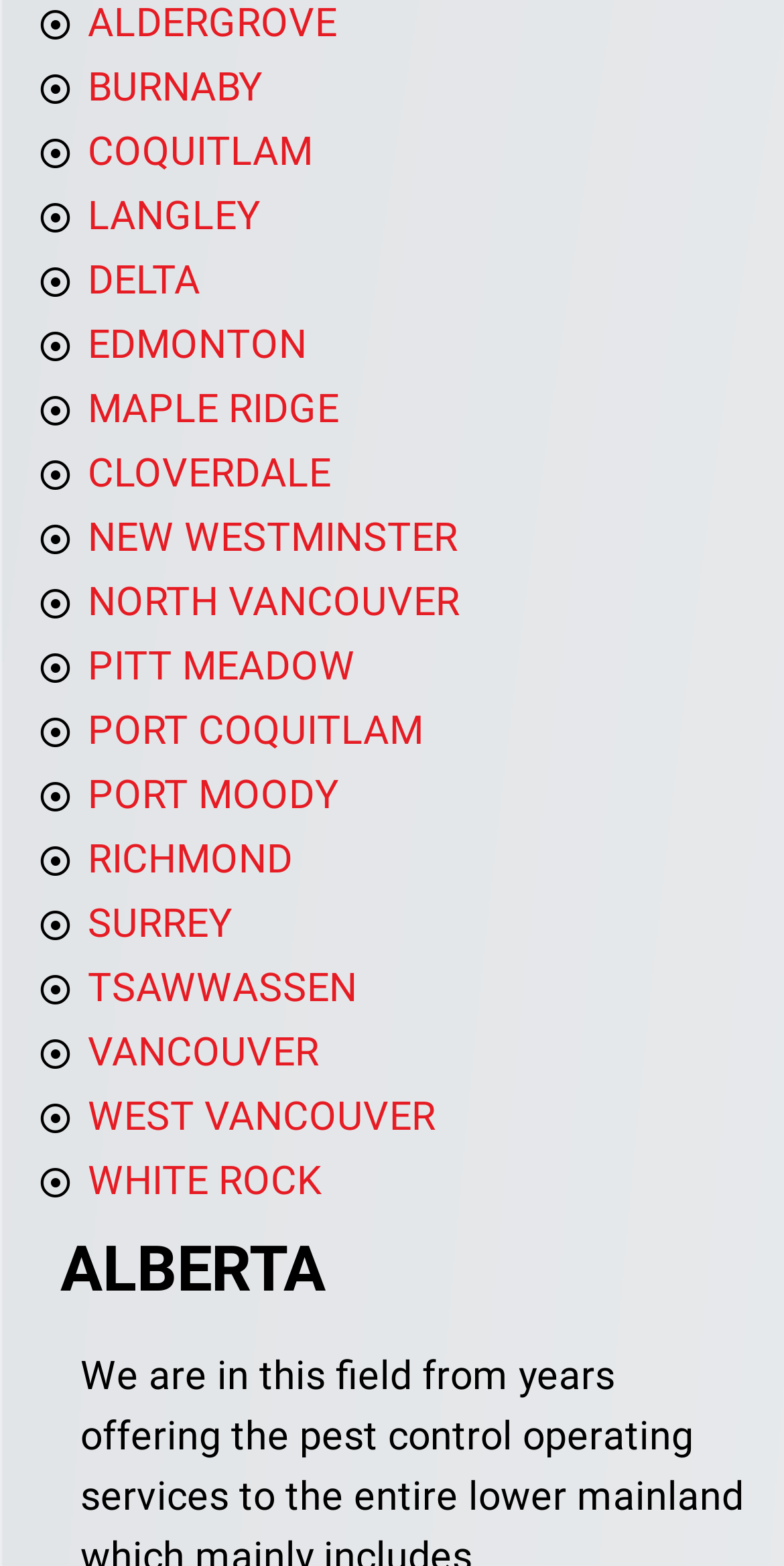Could you provide the bounding box coordinates for the portion of the screen to click to complete this instruction: "select VANCOUVER"?

[0.051, 0.652, 0.407, 0.694]